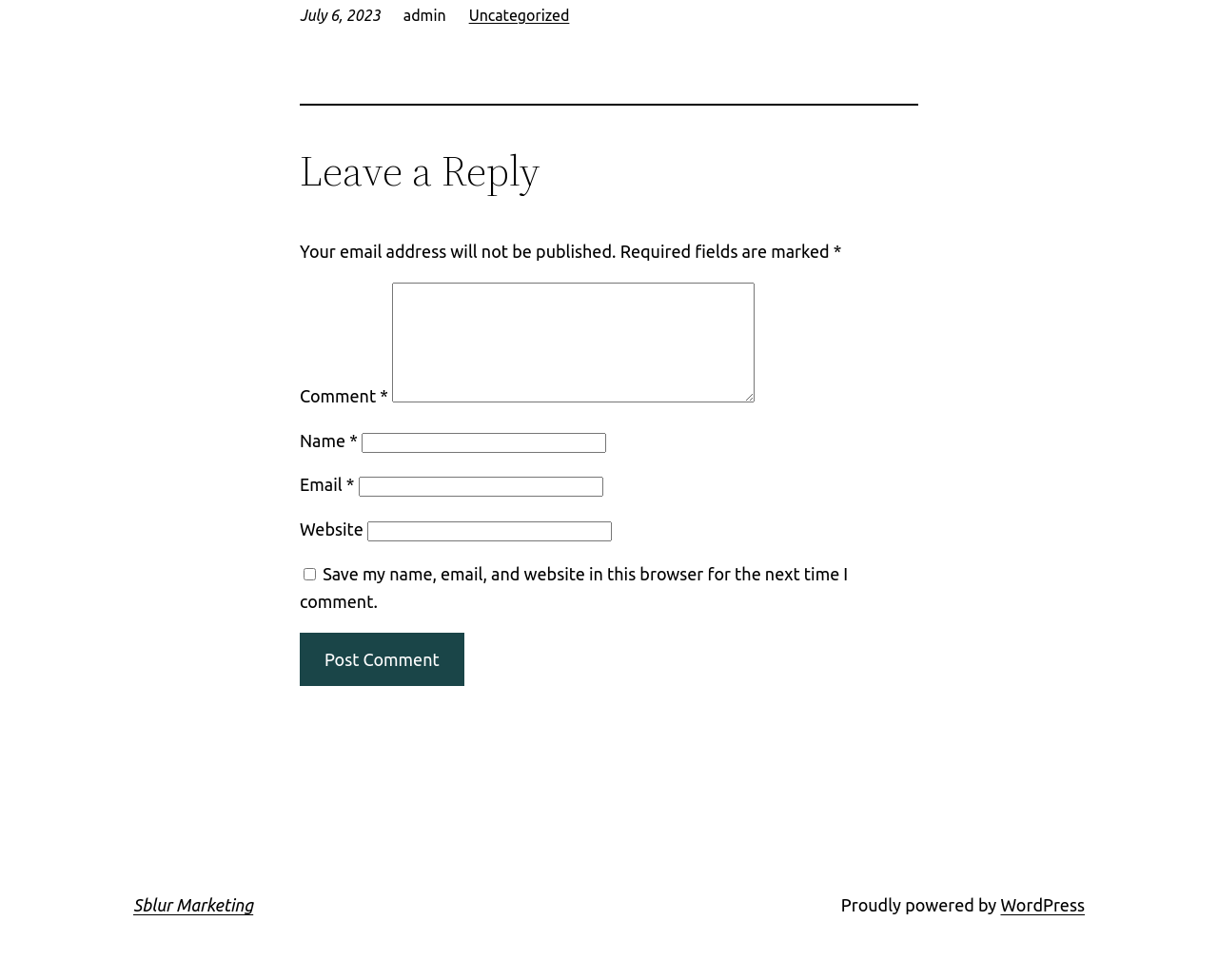Based on the description "WordPress", find the bounding box of the specified UI element.

[0.821, 0.914, 0.891, 0.933]